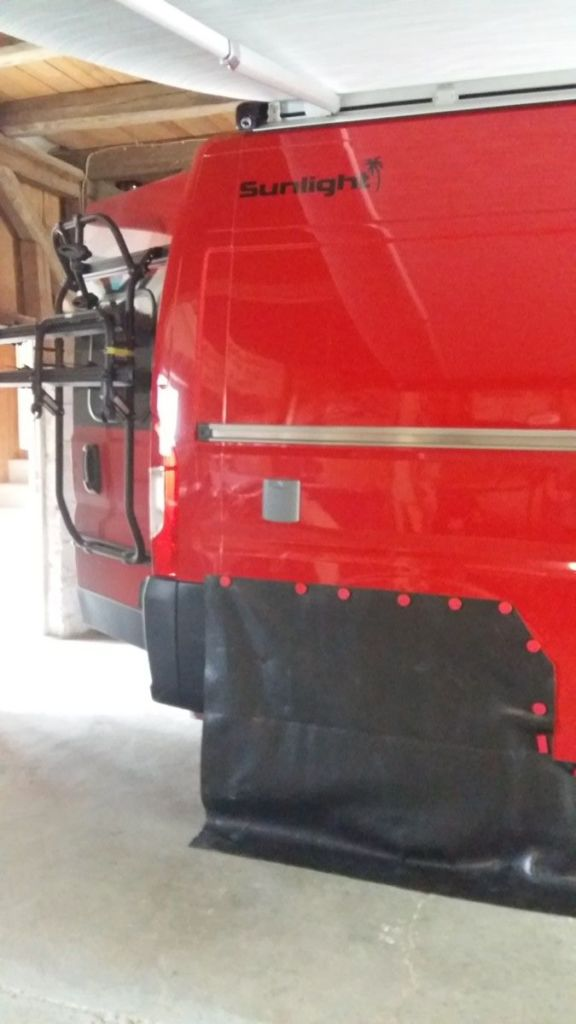Describe the scene in the image with detailed observations.

The image features a vibrant red exterior of a vehicle, likely a camper or motorhome, prominently displaying the "Sunlight" brand name in black lettering across the top section. This section of the vehicle is positioned within a garage or enclosed area, where the wooden beams of the structure are partially visible in the background. The vehicle appears equipped with a black protective cover extending from the bottom edge, which is fastened with red magnets, suggesting a practical application for protecting the vehicle's exterior, particularly its lower part. Additionally, there are visible mounting brackets on the side, indicating potential accessories or attachments that may be used for functionality or storage. The overall composition reflects an organized storage environment, ideal for preserving the vehicle in well-maintained condition.